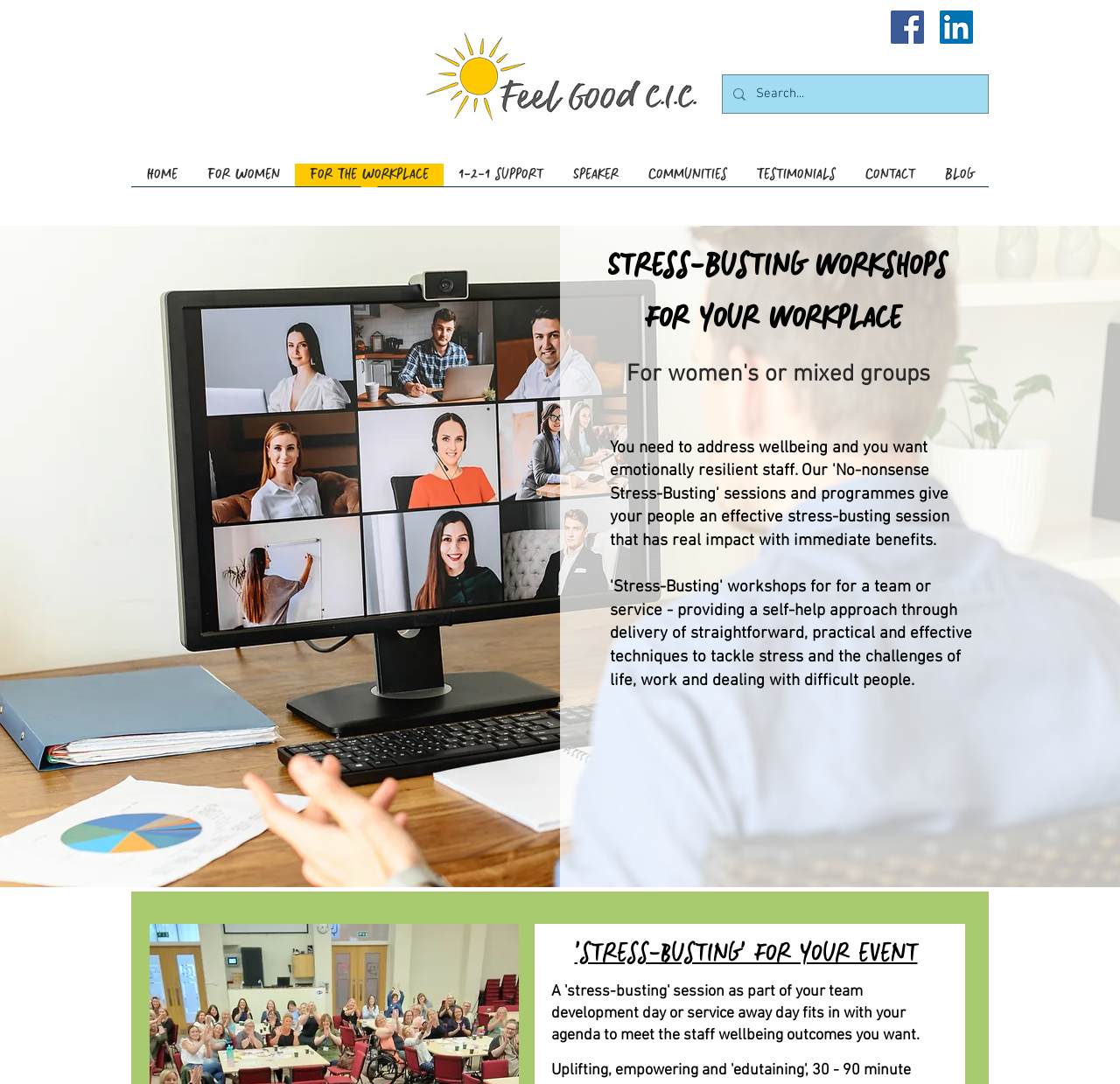How many social media links are present?
Based on the image, answer the question with a single word or brief phrase.

2